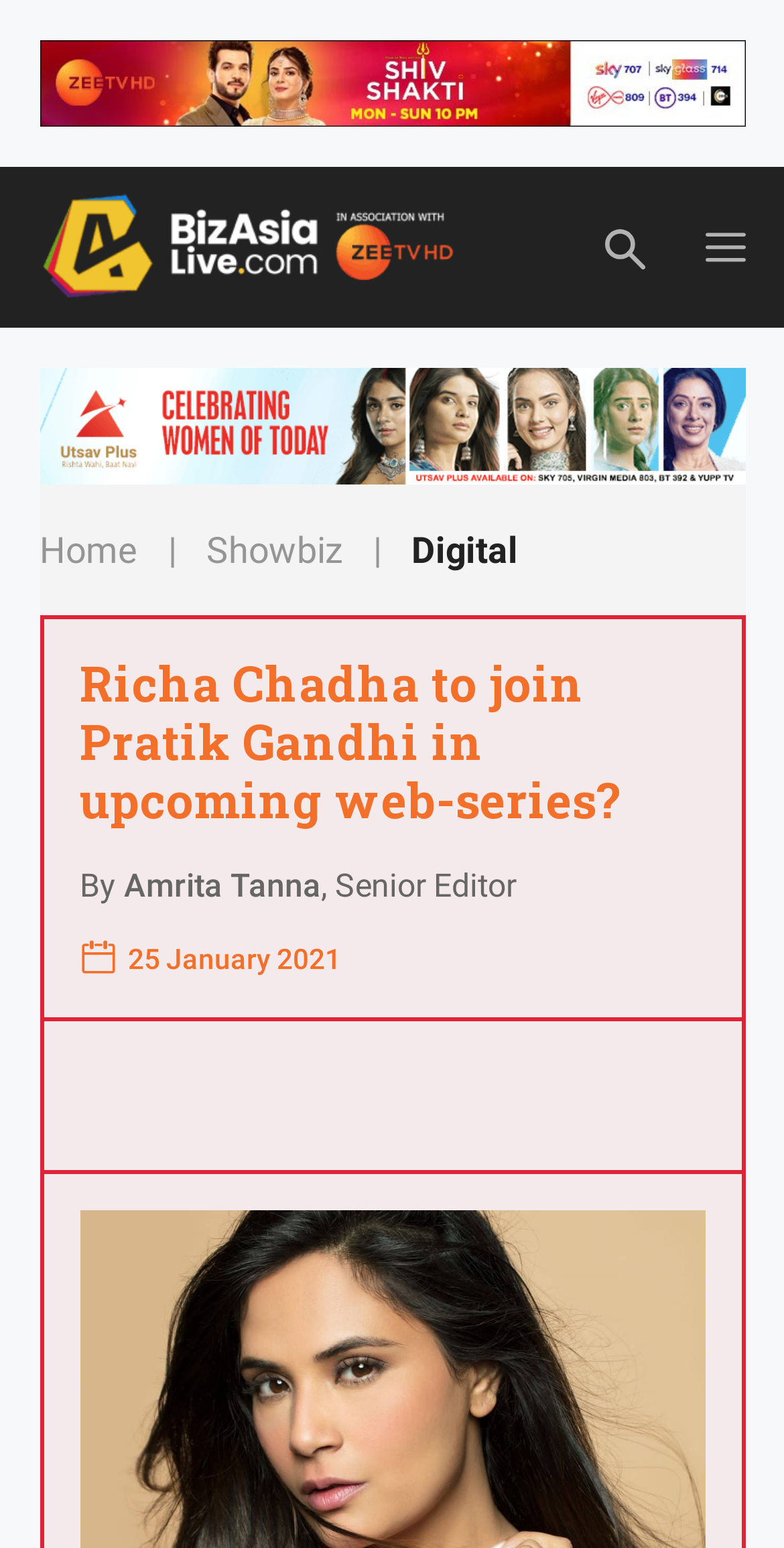Determine the primary headline of the webpage.

Richa Chadha to join Pratik Gandhi in upcoming web-series?